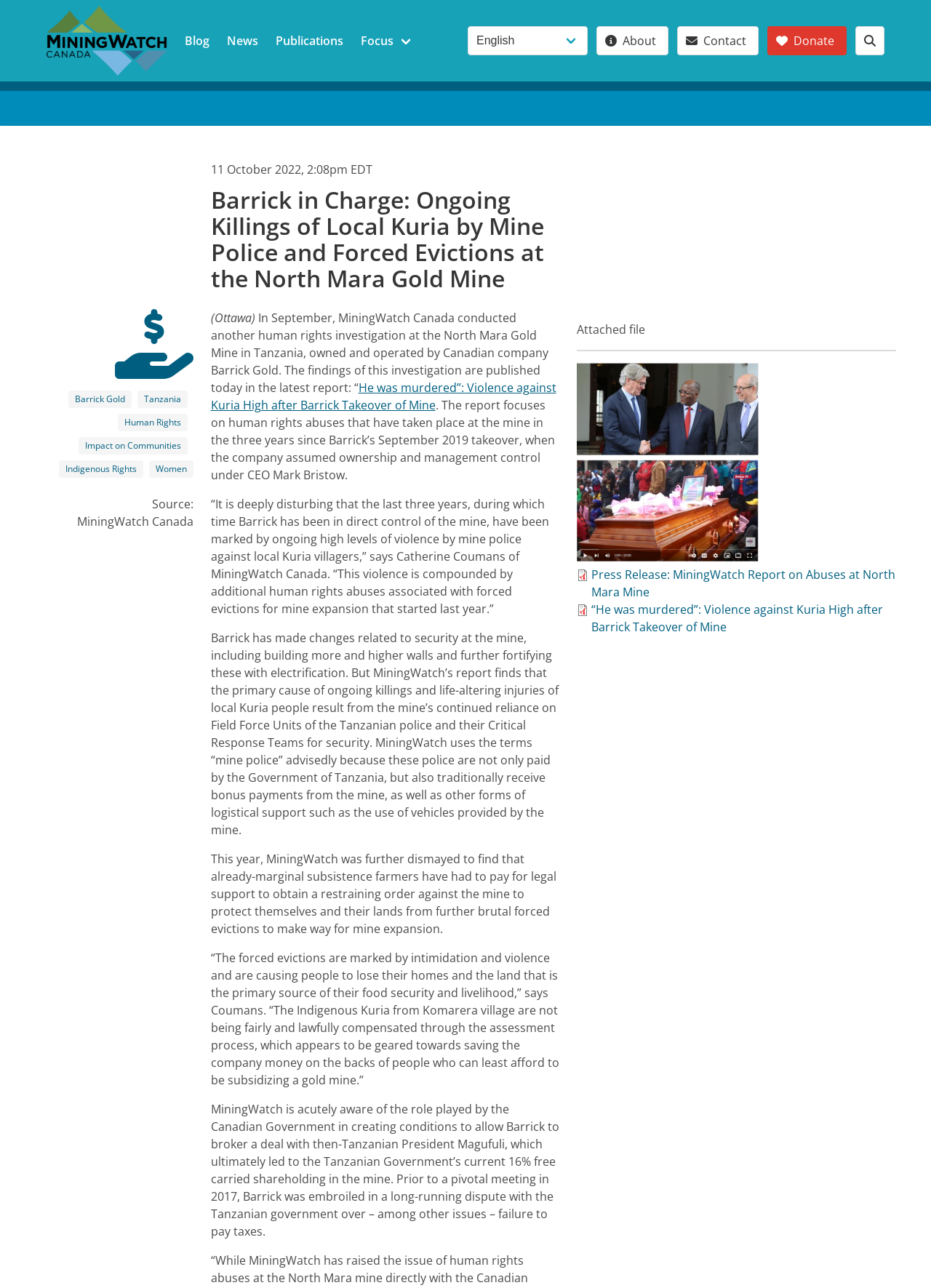Locate the bounding box coordinates of the element that should be clicked to fulfill the instruction: "Read the 'Press Release: MiningWatch Report on Abuses at North Mara Mine'".

[0.635, 0.44, 0.962, 0.466]